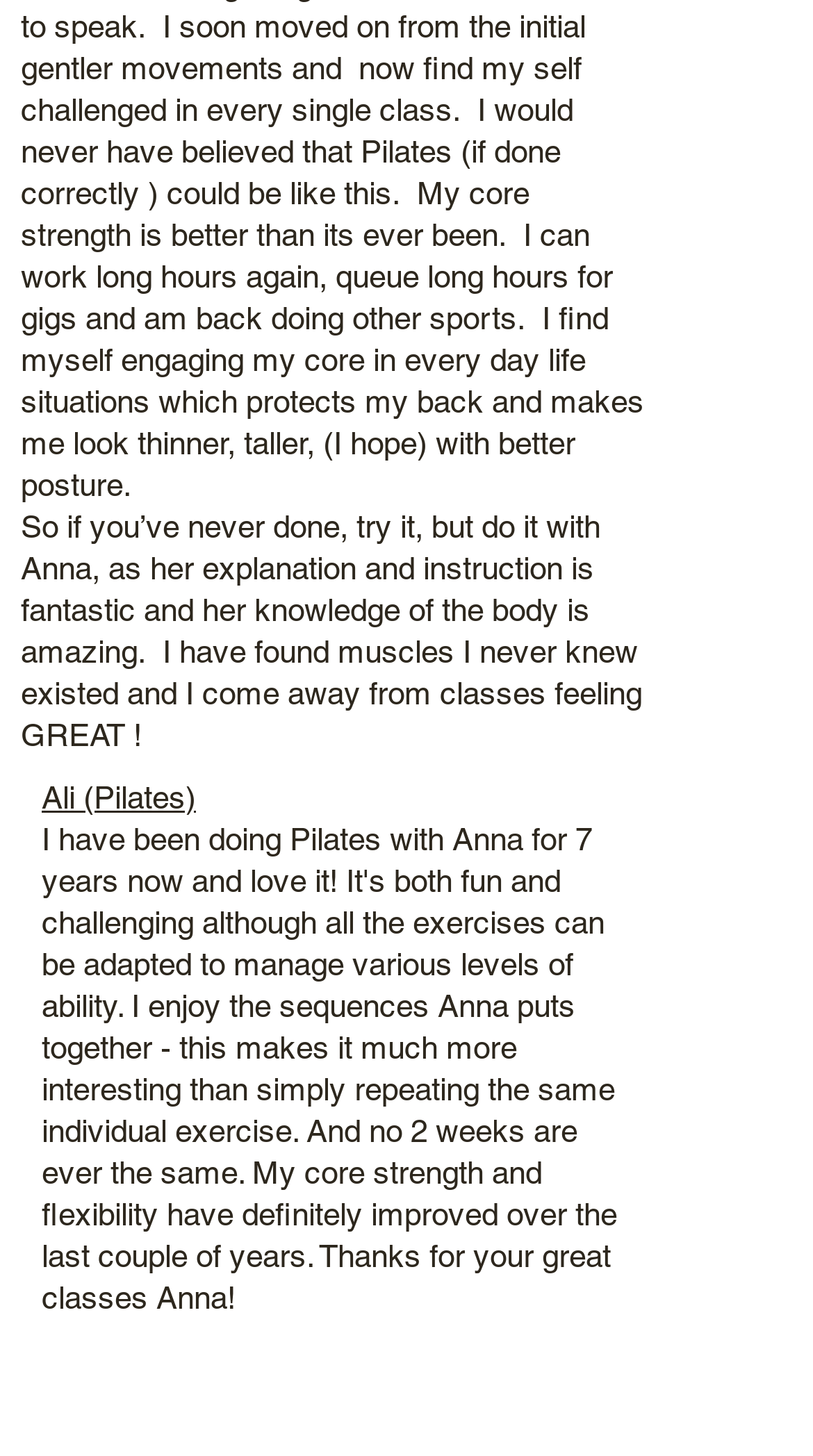Using the webpage screenshot, find the UI element described by aria-label="Grey Facebook Icon". Provide the bounding box coordinates in the format (top-left x, top-left y, bottom-right x, bottom-right y), ensuring all values are floating point numbers between 0 and 1.

[0.054, 0.919, 0.144, 0.969]